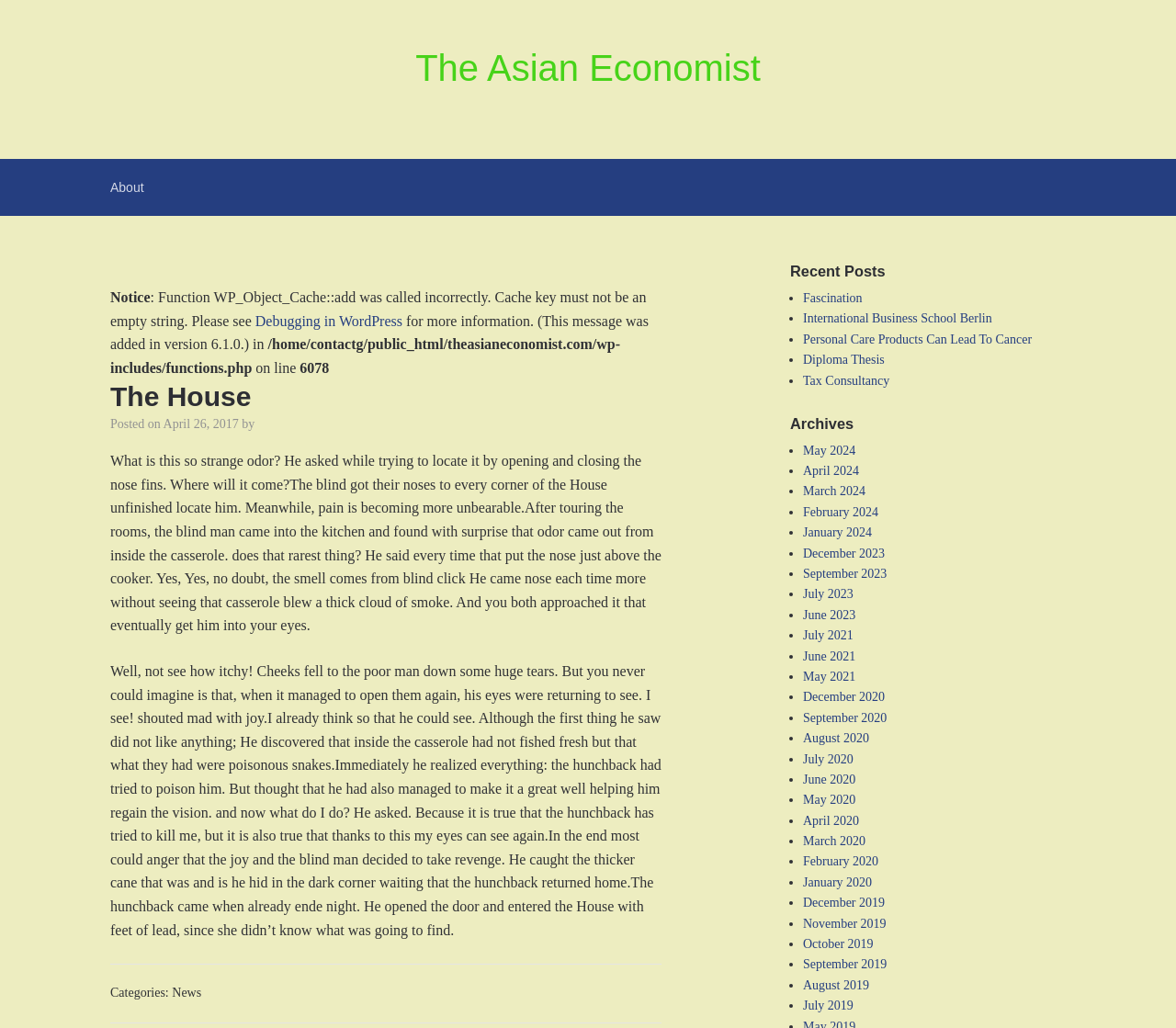Identify the bounding box coordinates of the area that should be clicked in order to complete the given instruction: "read the article". The bounding box coordinates should be four float numbers between 0 and 1, i.e., [left, top, right, bottom].

[0.094, 0.369, 0.562, 0.995]